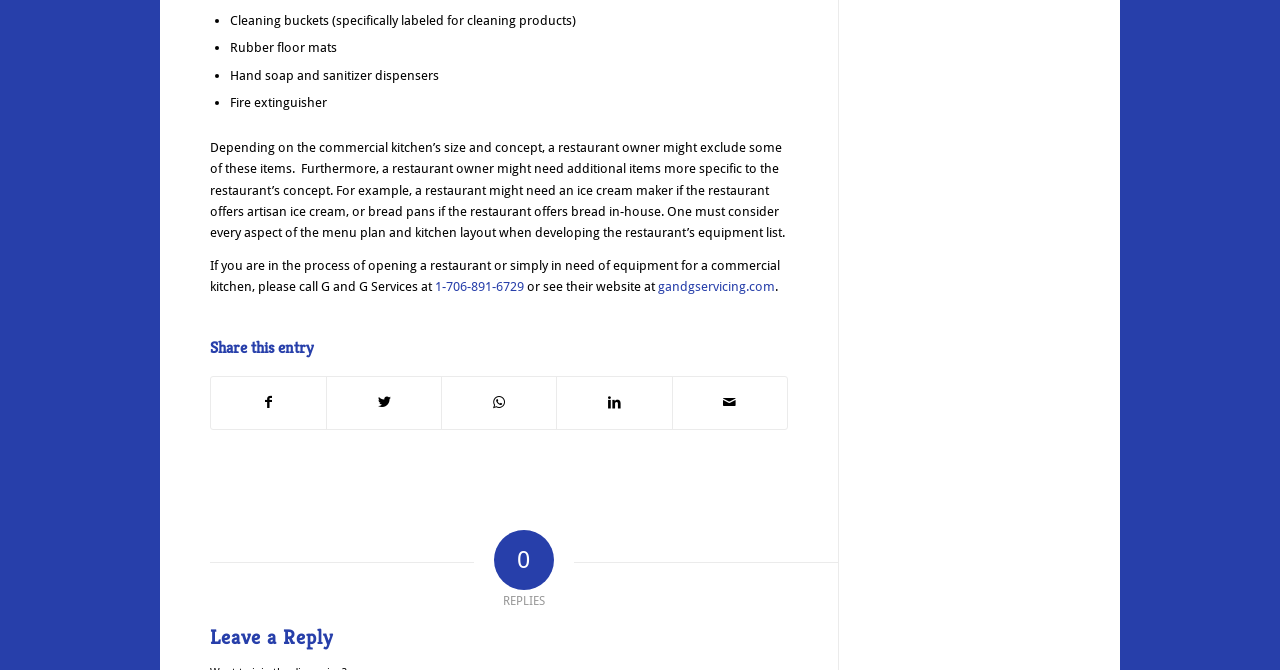Give the bounding box coordinates for the element described as: "1-706-891-6729".

[0.34, 0.417, 0.409, 0.439]